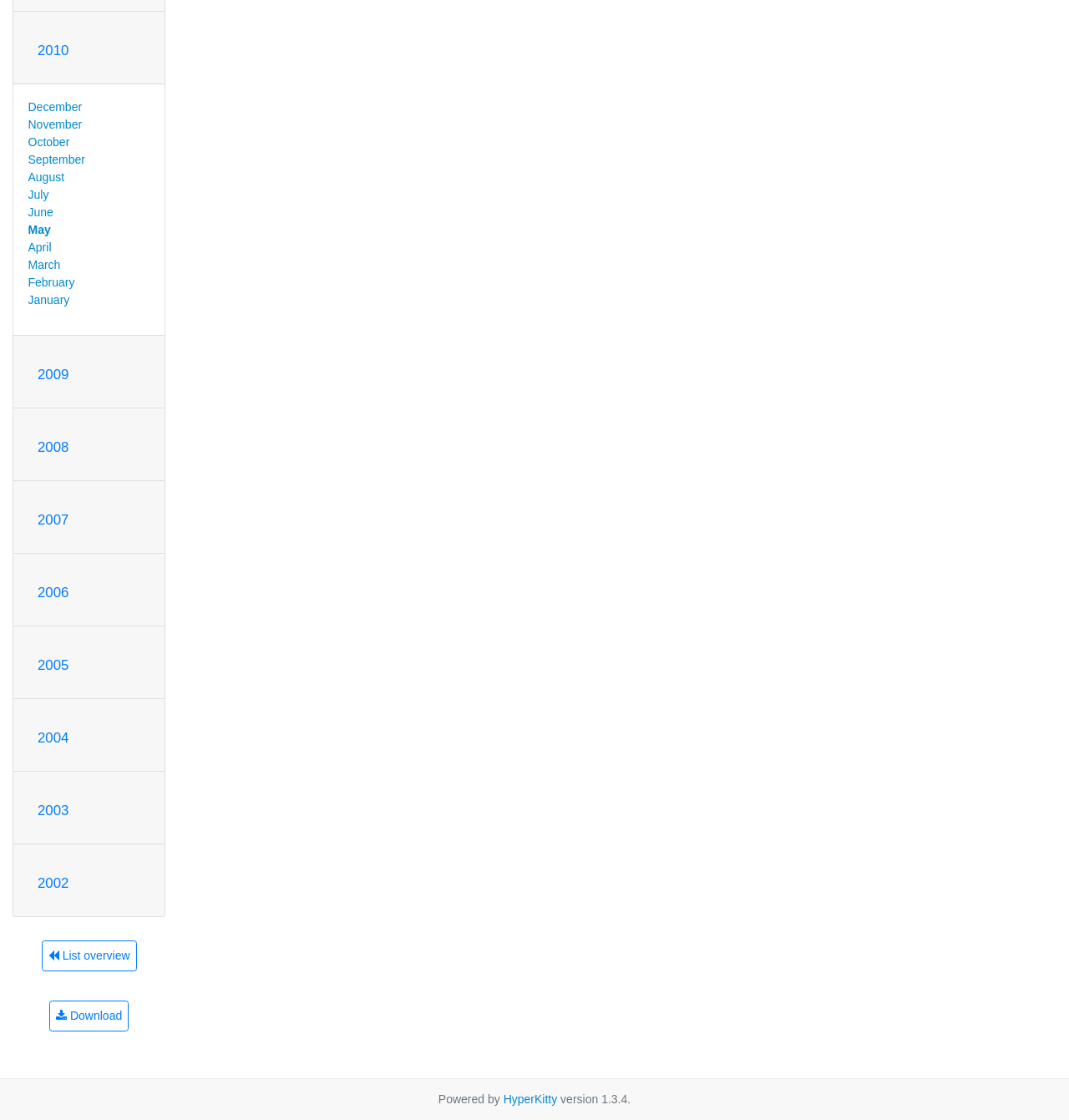Please find the bounding box coordinates for the clickable element needed to perform this instruction: "View 2009 archives".

[0.026, 0.32, 0.073, 0.348]